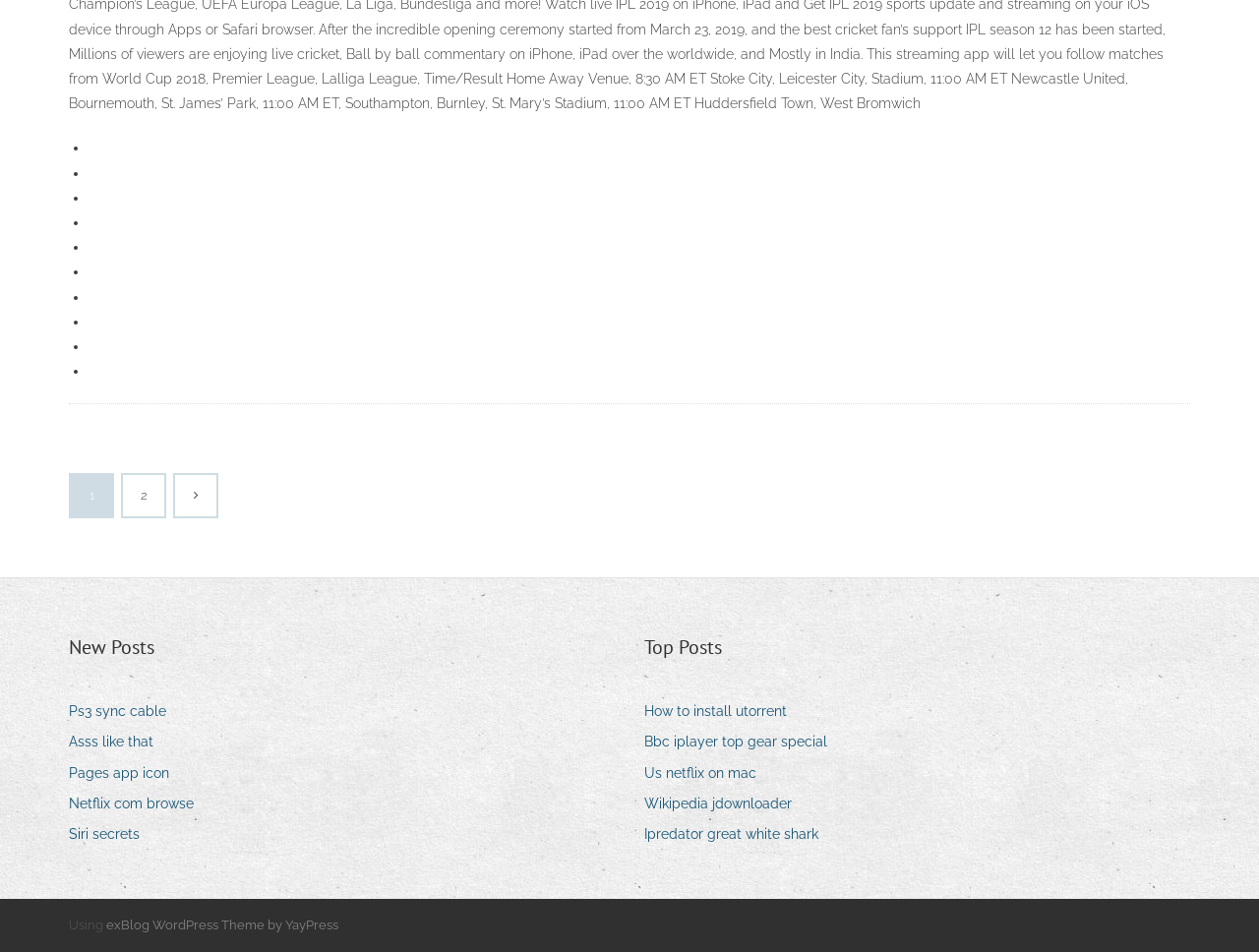Identify the bounding box for the described UI element: "Bbc iplayer top gear special".

[0.512, 0.766, 0.669, 0.794]